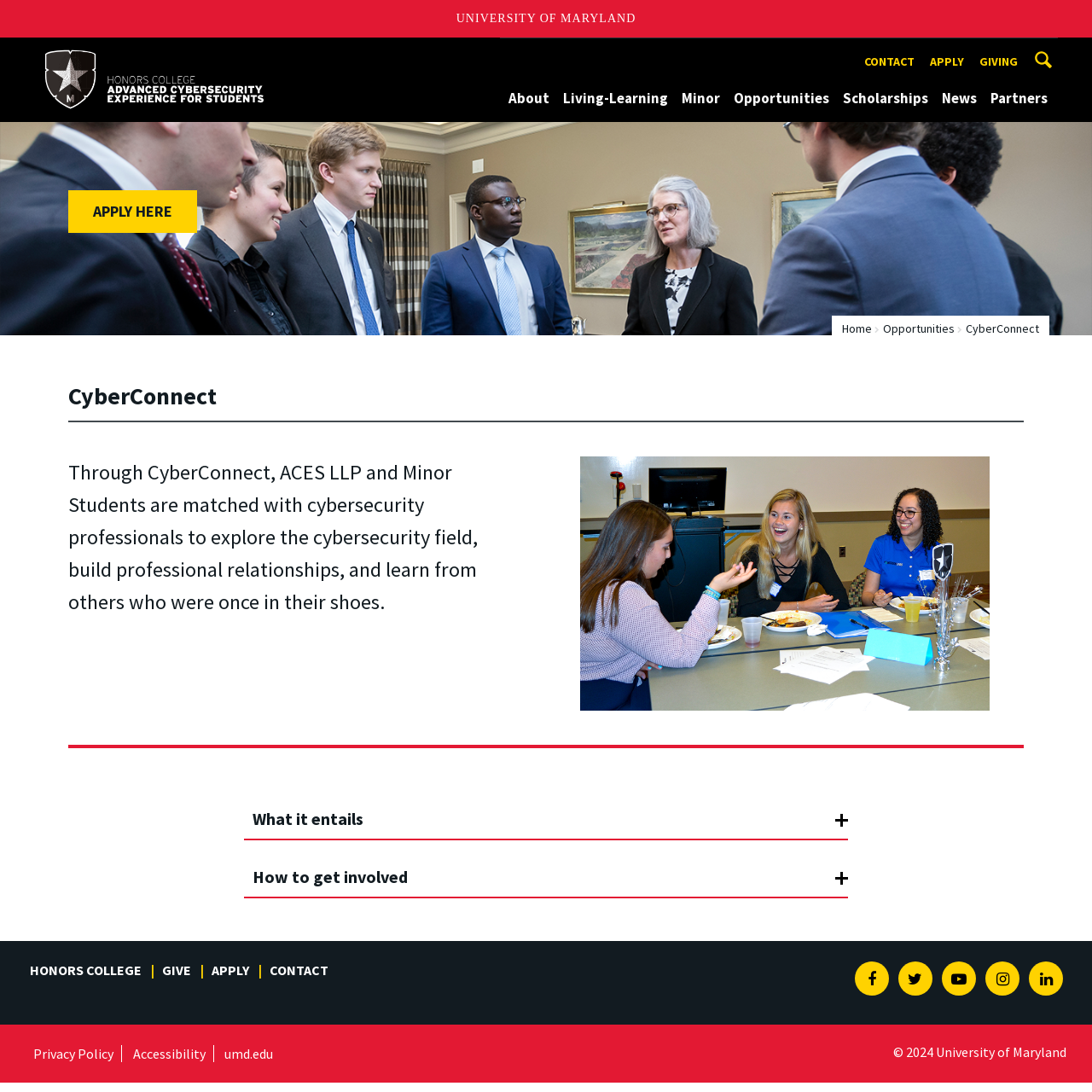Locate the bounding box of the user interface element based on this description: "Journal".

None